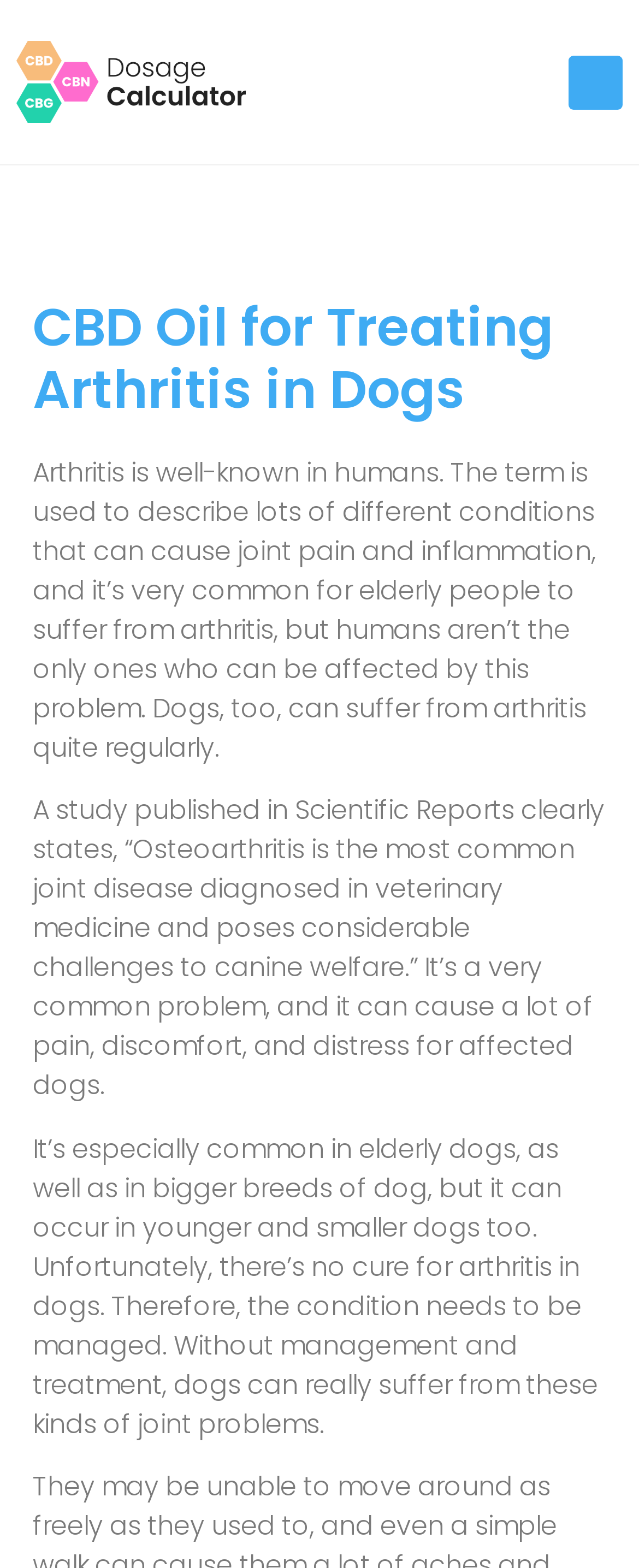Using the provided element description: "Menu", determine the bounding box coordinates of the corresponding UI element in the screenshot.

[0.89, 0.035, 0.974, 0.069]